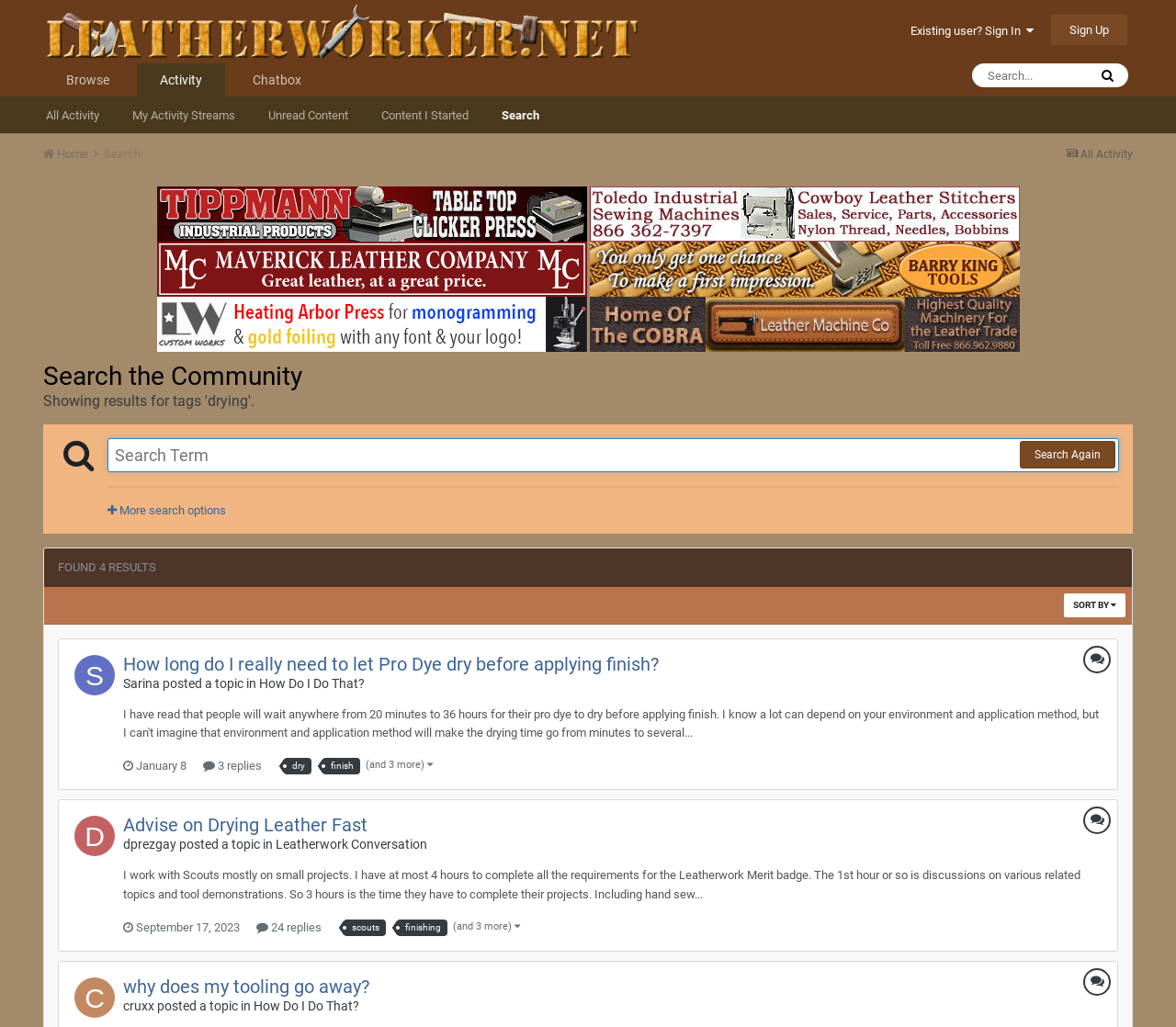Please find the bounding box coordinates (top-left x, top-left y, bottom-right x, bottom-right y) in the screenshot for the UI element described as follows: How Do I Do That?

[0.22, 0.658, 0.31, 0.672]